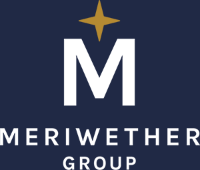Respond with a single word or phrase for the following question: 
What is the typography style of the words 'MERIWETHER GROUP'?

elegant, white